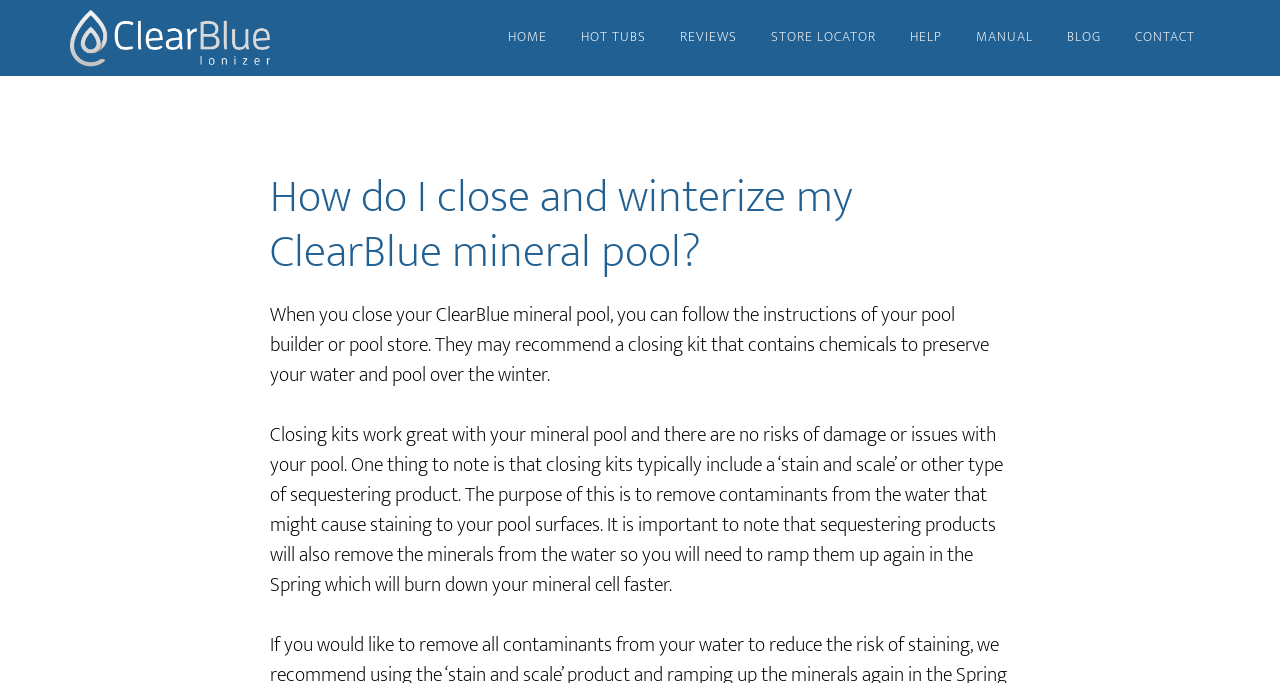Provide the bounding box coordinates in the format (top-left x, top-left y, bottom-right x, bottom-right y). All values are floating point numbers between 0 and 1. Determine the bounding box coordinate of the UI element described as: Manual

[0.751, 0.0, 0.819, 0.111]